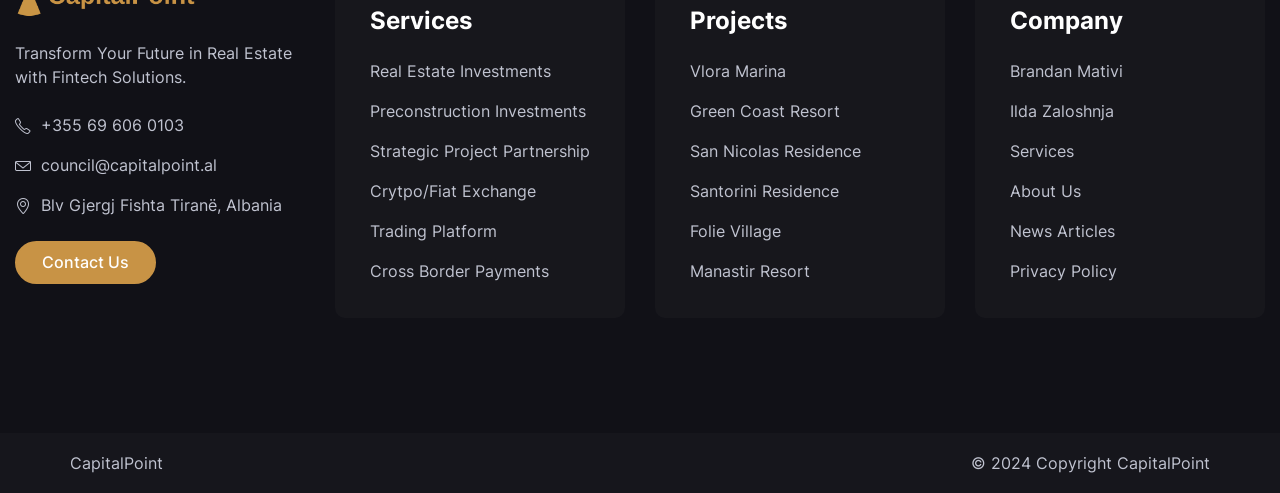Using the webpage screenshot, locate the HTML element that fits the following description and provide its bounding box: "© 2024 Copyright CapitalPoint".

[0.747, 0.899, 0.957, 0.98]